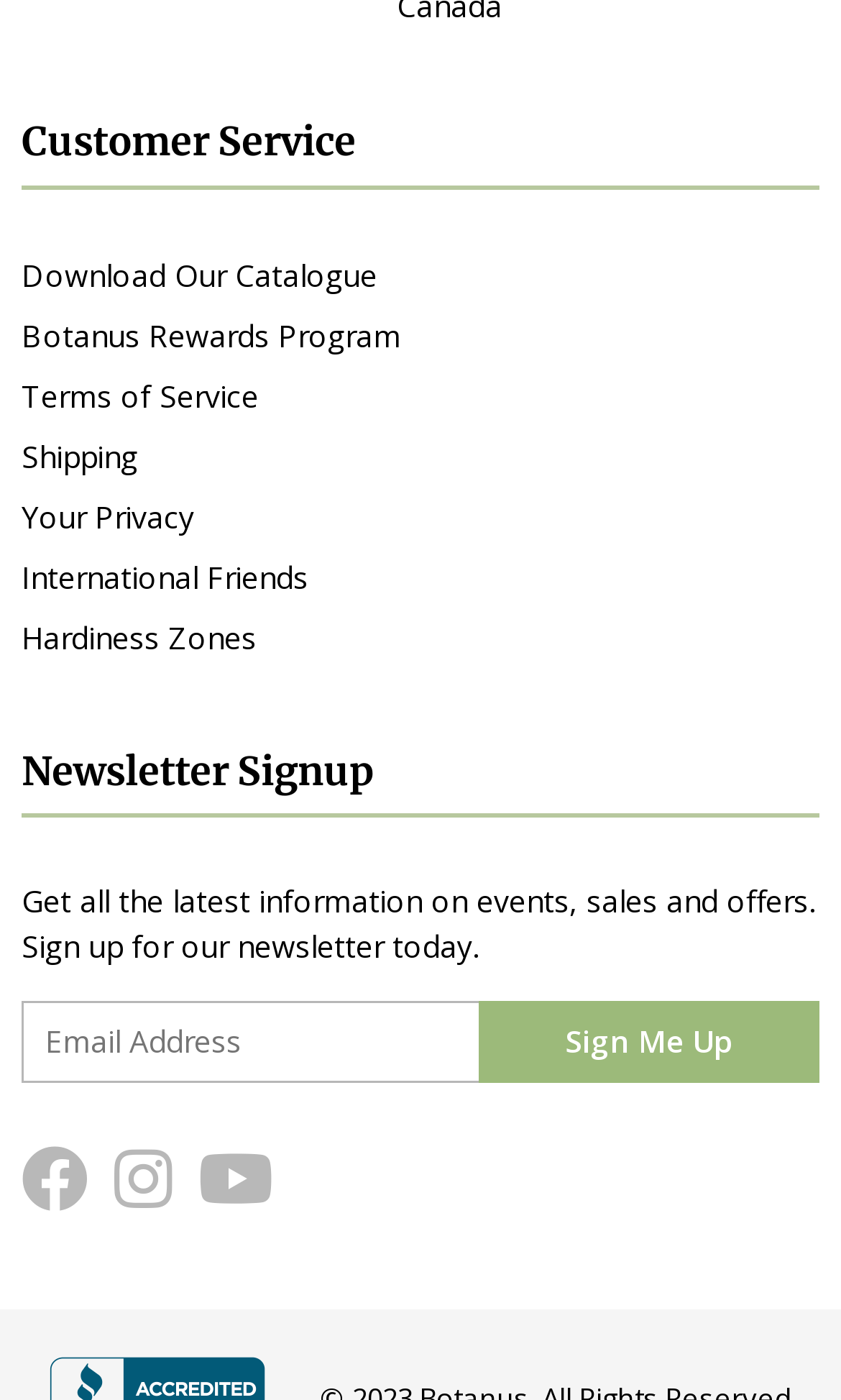Determine the bounding box coordinates for the clickable element required to fulfill the instruction: "Download the catalogue". Provide the coordinates as four float numbers between 0 and 1, i.e., [left, top, right, bottom].

[0.026, 0.181, 0.449, 0.211]